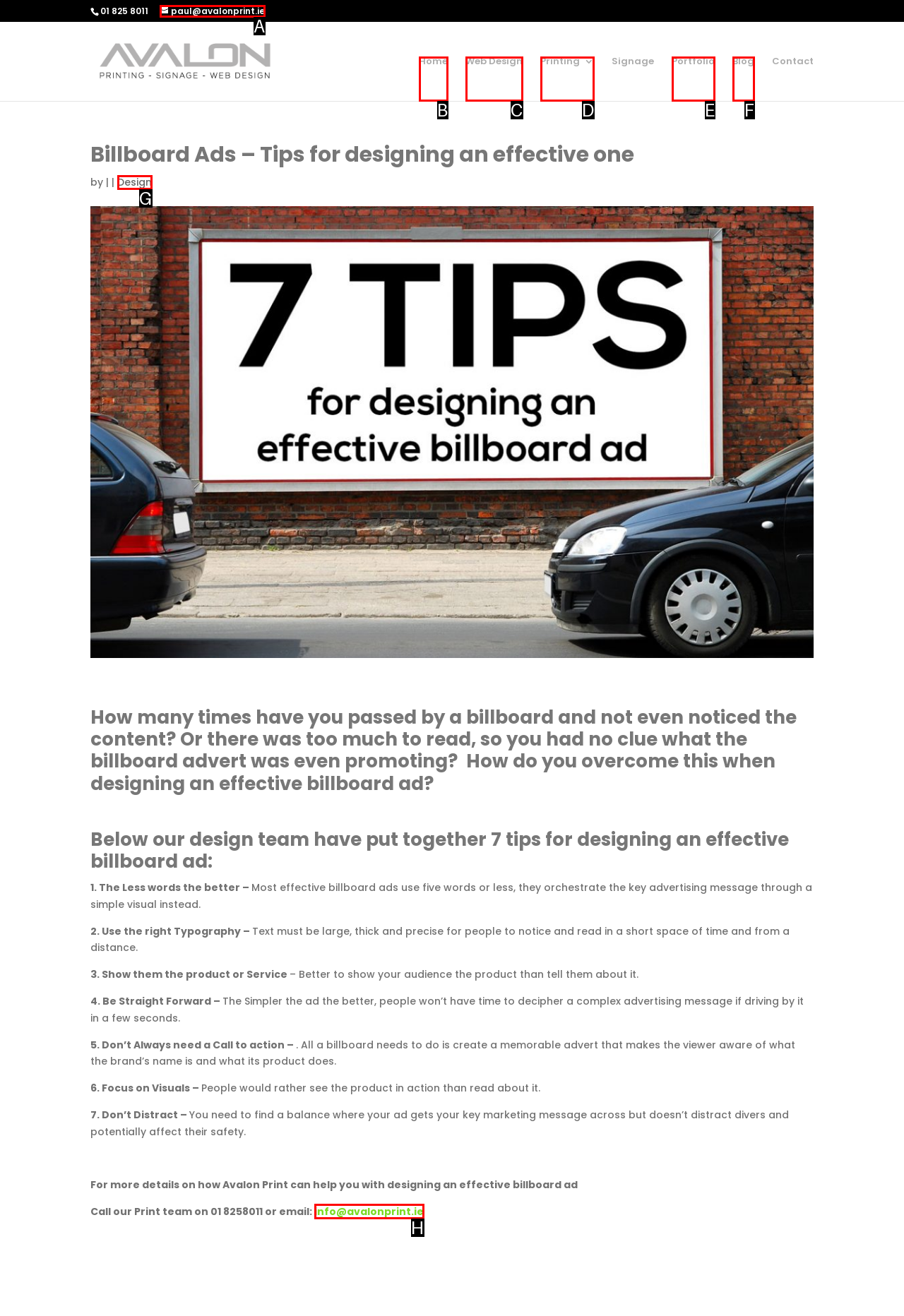Decide which HTML element to click to complete the task: Click the 'info@avalonprint.ie' email link Provide the letter of the appropriate option.

H